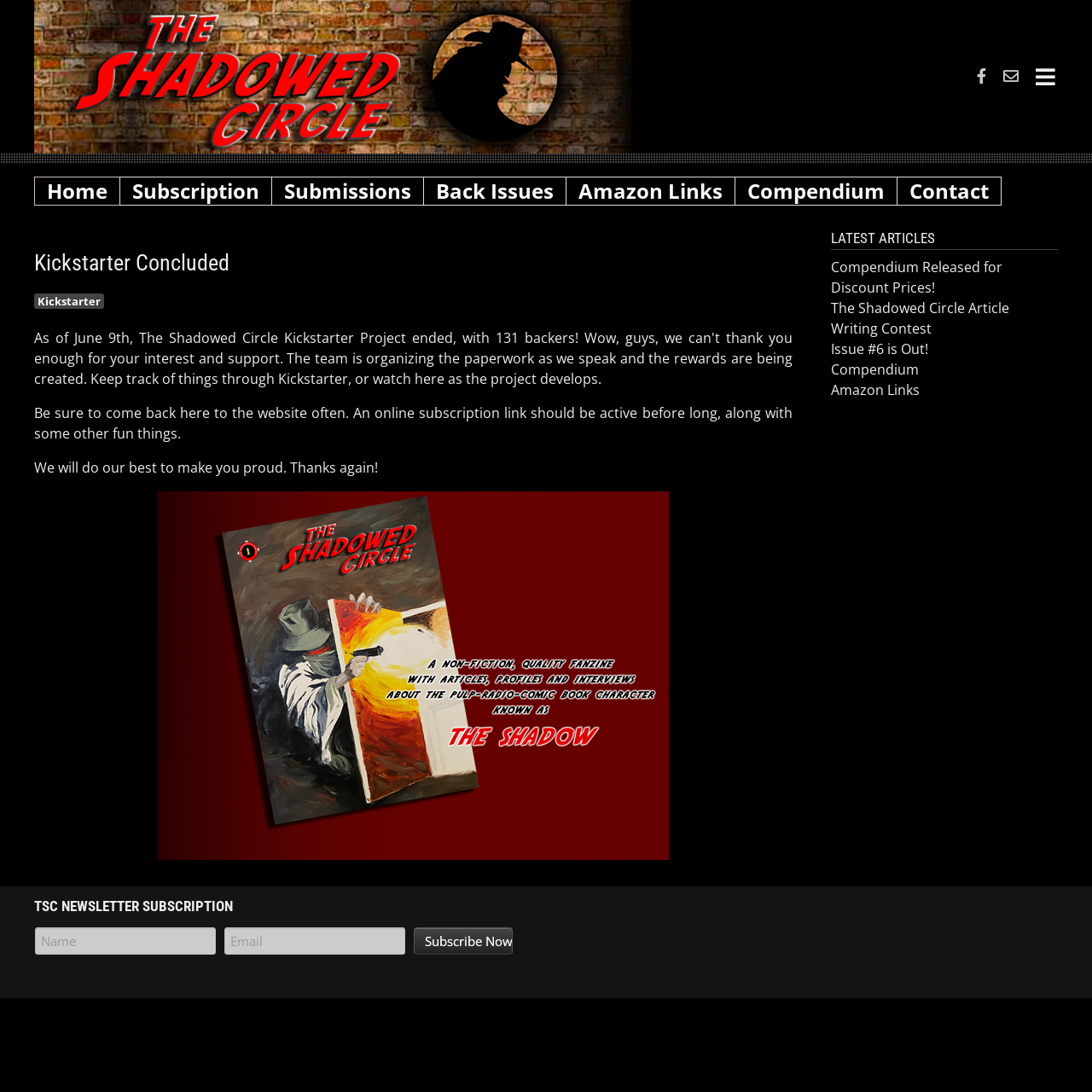Please determine the bounding box coordinates of the element to click on in order to accomplish the following task: "Click on Home". Ensure the coordinates are four float numbers ranging from 0 to 1, i.e., [left, top, right, bottom].

[0.031, 0.162, 0.109, 0.188]